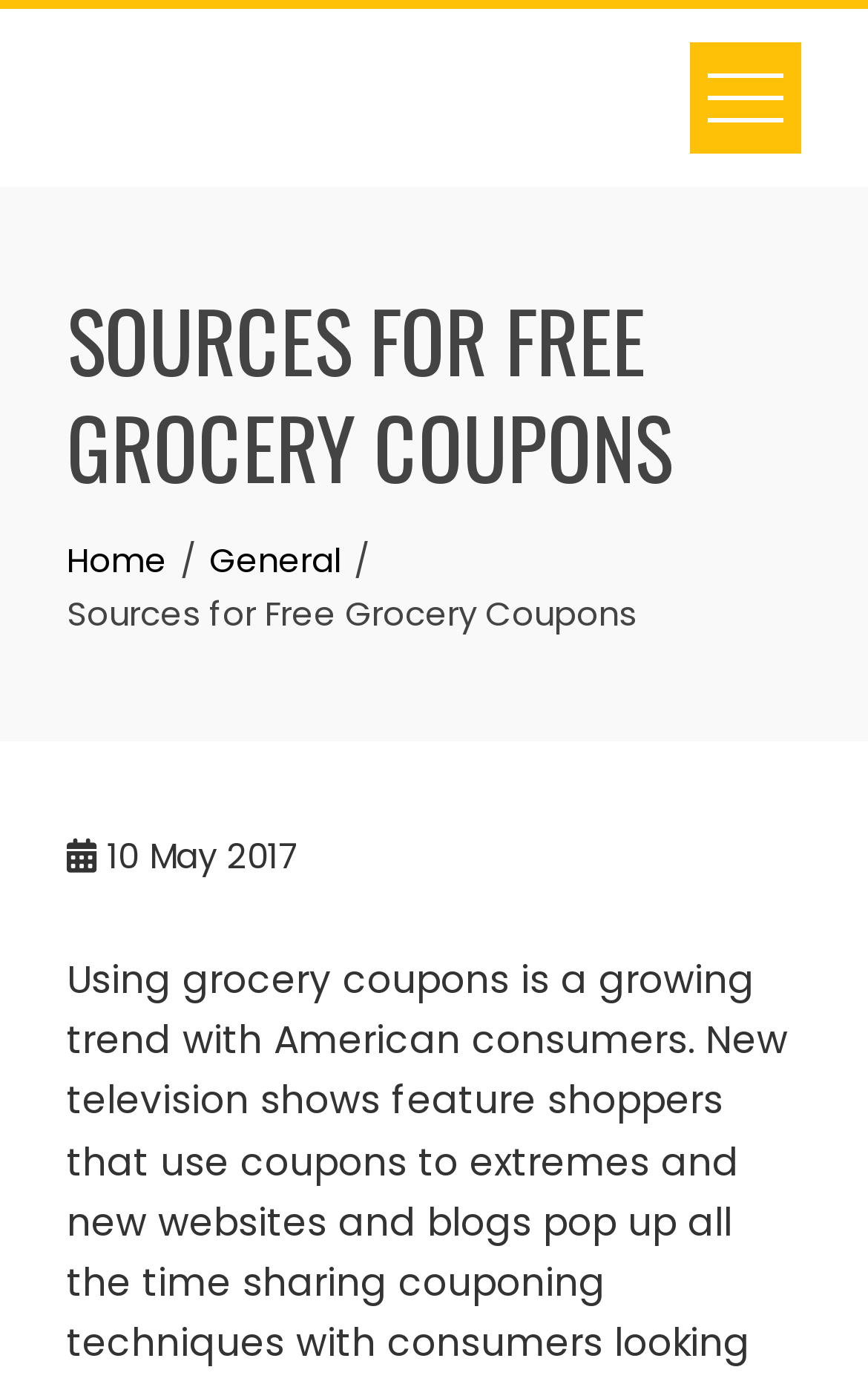Review the image closely and give a comprehensive answer to the question: What is the purpose of the webpage?

Based on the heading 'SOURCES FOR FREE GROCERY COUPONS' and the overall structure of the webpage, I infer that the purpose of the webpage is to provide sources for free grocery coupons to its users.